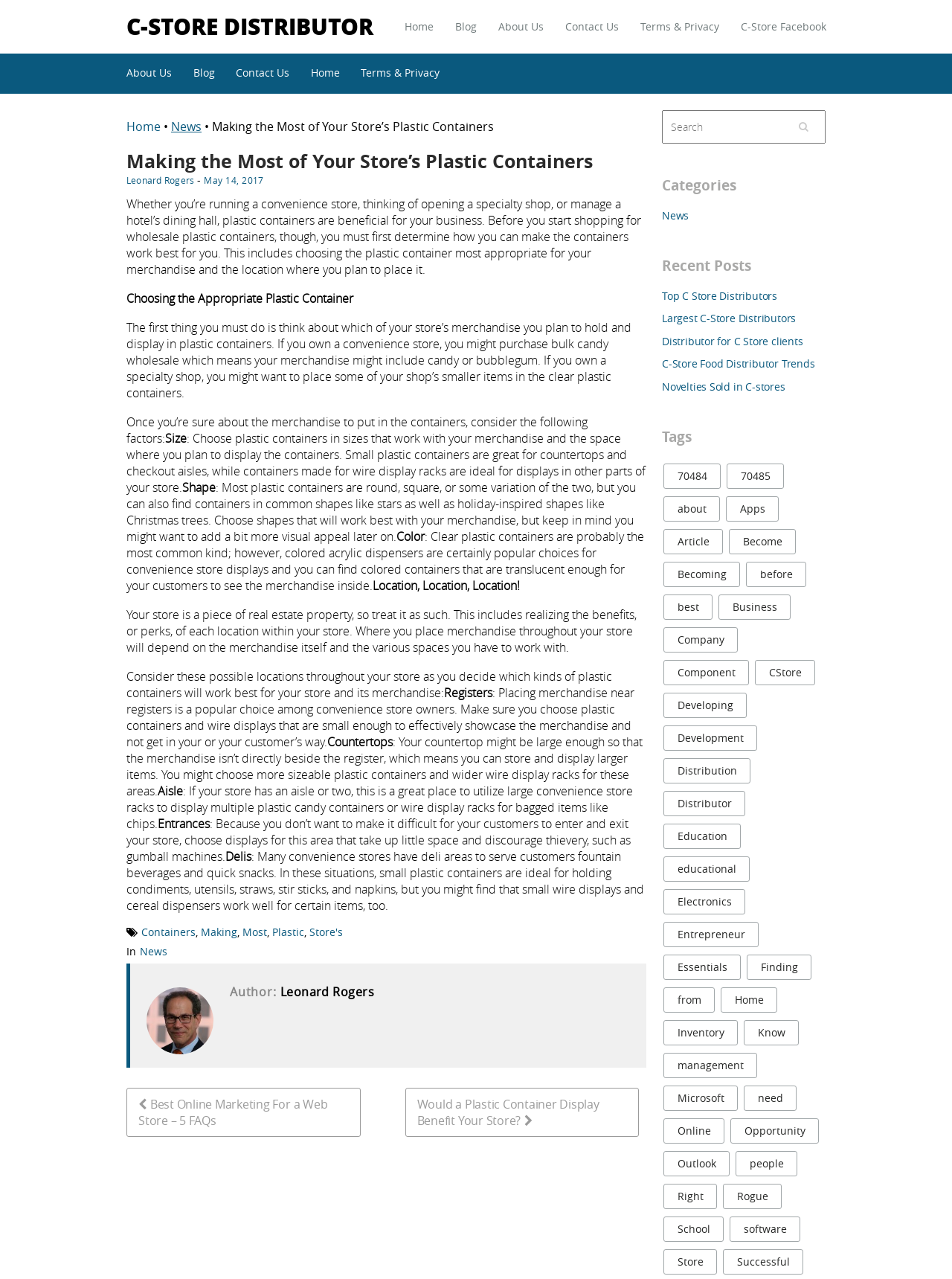Please predict the bounding box coordinates of the element's region where a click is necessary to complete the following instruction: "Click on the 'About Us' link". The coordinates should be represented by four float numbers between 0 and 1, i.e., [left, top, right, bottom].

[0.523, 0.015, 0.571, 0.042]